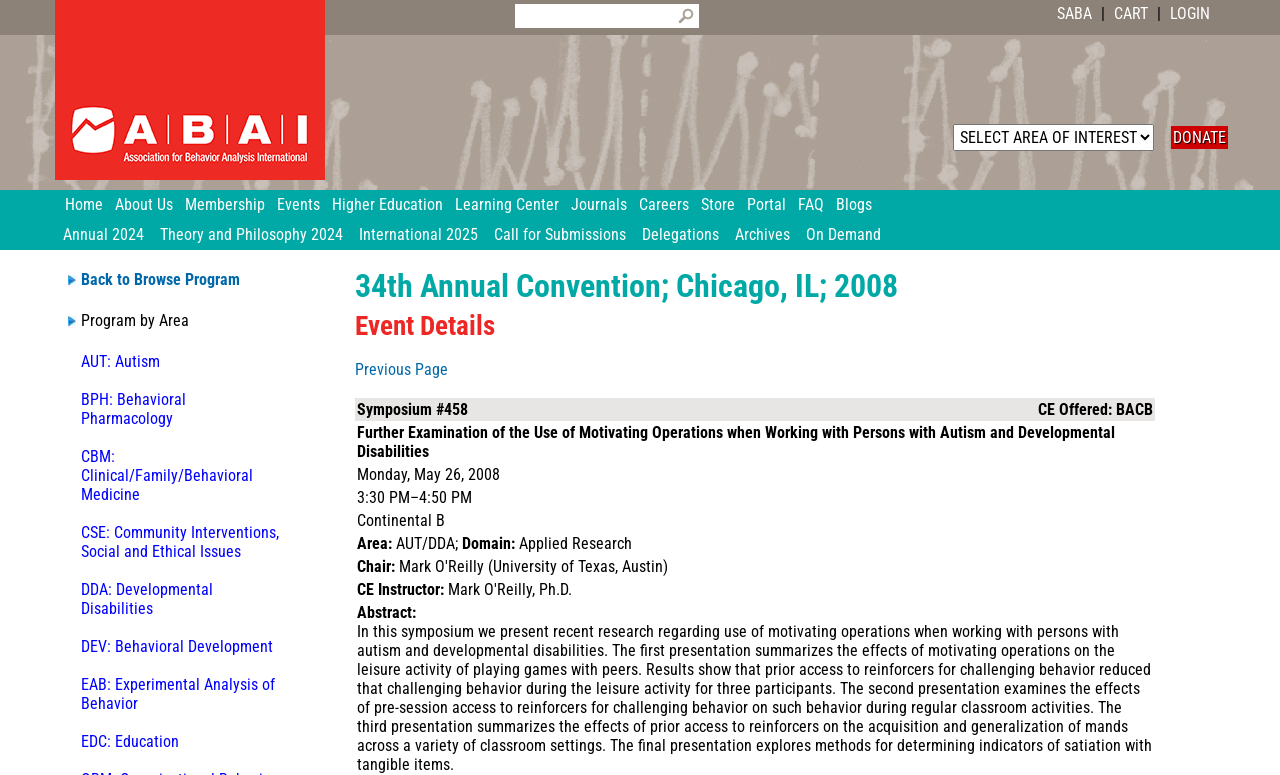What is the date of the event?
Using the image as a reference, answer with just one word or a short phrase.

Monday, May 26, 2008